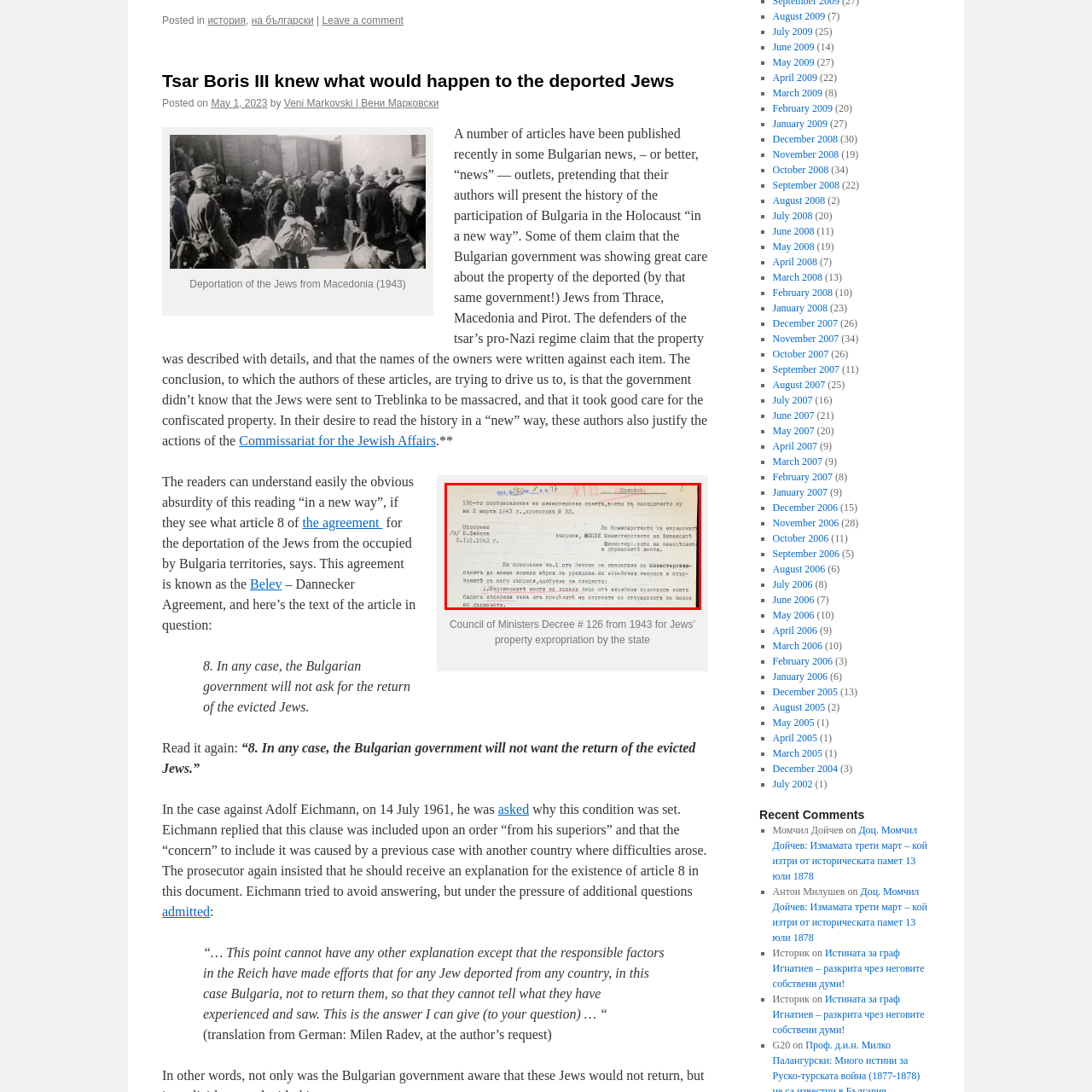Generate a detailed description of the content found inside the red-outlined section of the image.

The image depicts a historical document dated December 11, 1943, originating from the Bulgarian government. It is characterized by a formal layout typical of official correspondence from that era, featuring headings, a date stamp, and handwritten notations. The document is a decree related to the Jewish population, specifically concerning expropriation of property, indicative of government actions during the Holocaust in Bulgaria. The text highlights bureaucratic procedures and lists individuals involved in the discussion surrounding Jewish property confiscation. The presence of stamps and annotations reflects the document's significance and authenticity in the context of wartime policies. This particular decree underscores the historical events of the period, shedding light on the implications for the Jewish community in Bulgaria.